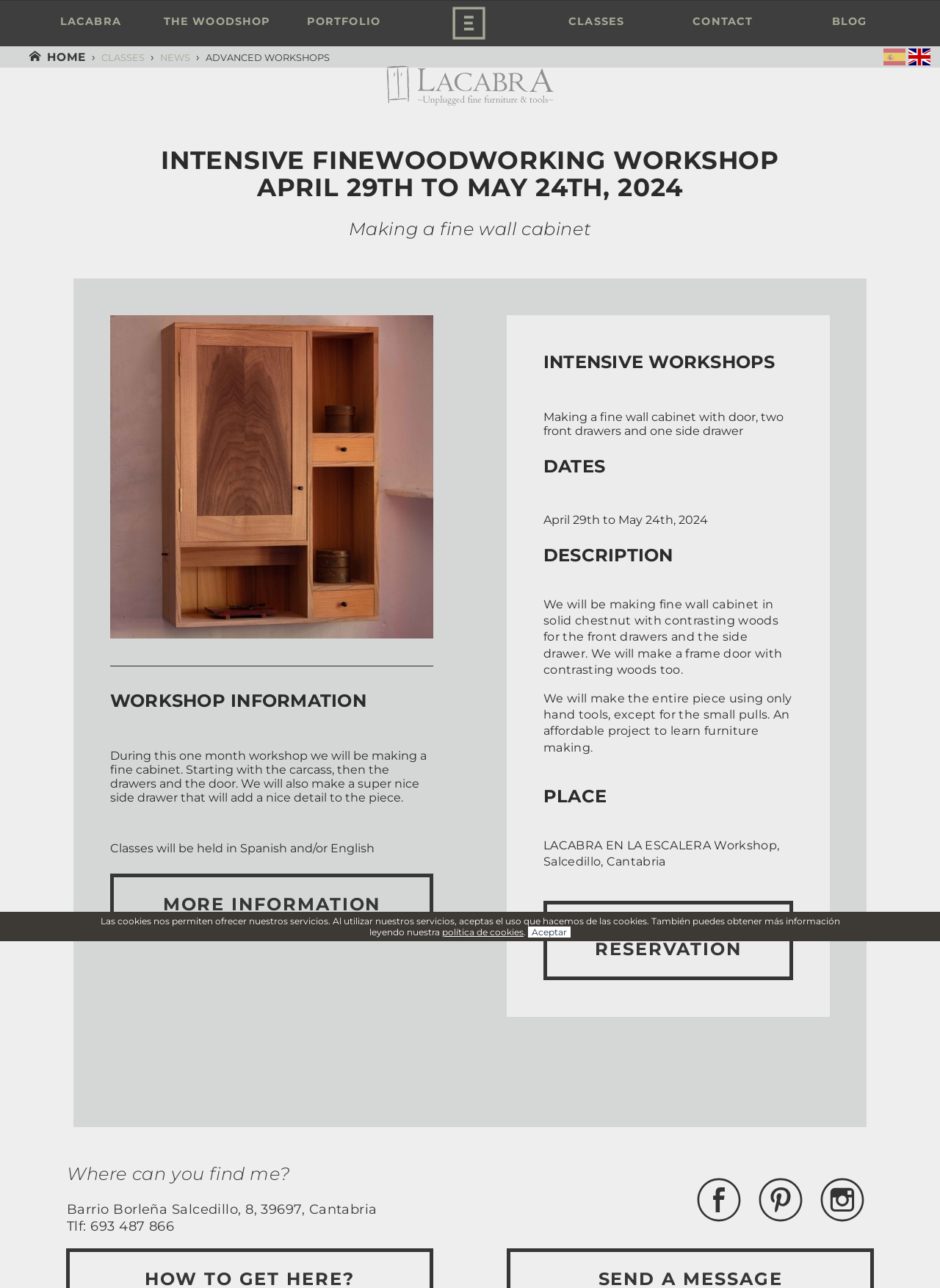Locate the bounding box of the UI element defined by this description: "parent_node: PORTFOLIO". The coordinates should be given as four float numbers between 0 and 1, formatted as [left, top, right, bottom].

[0.844, 0.011, 0.875, 0.034]